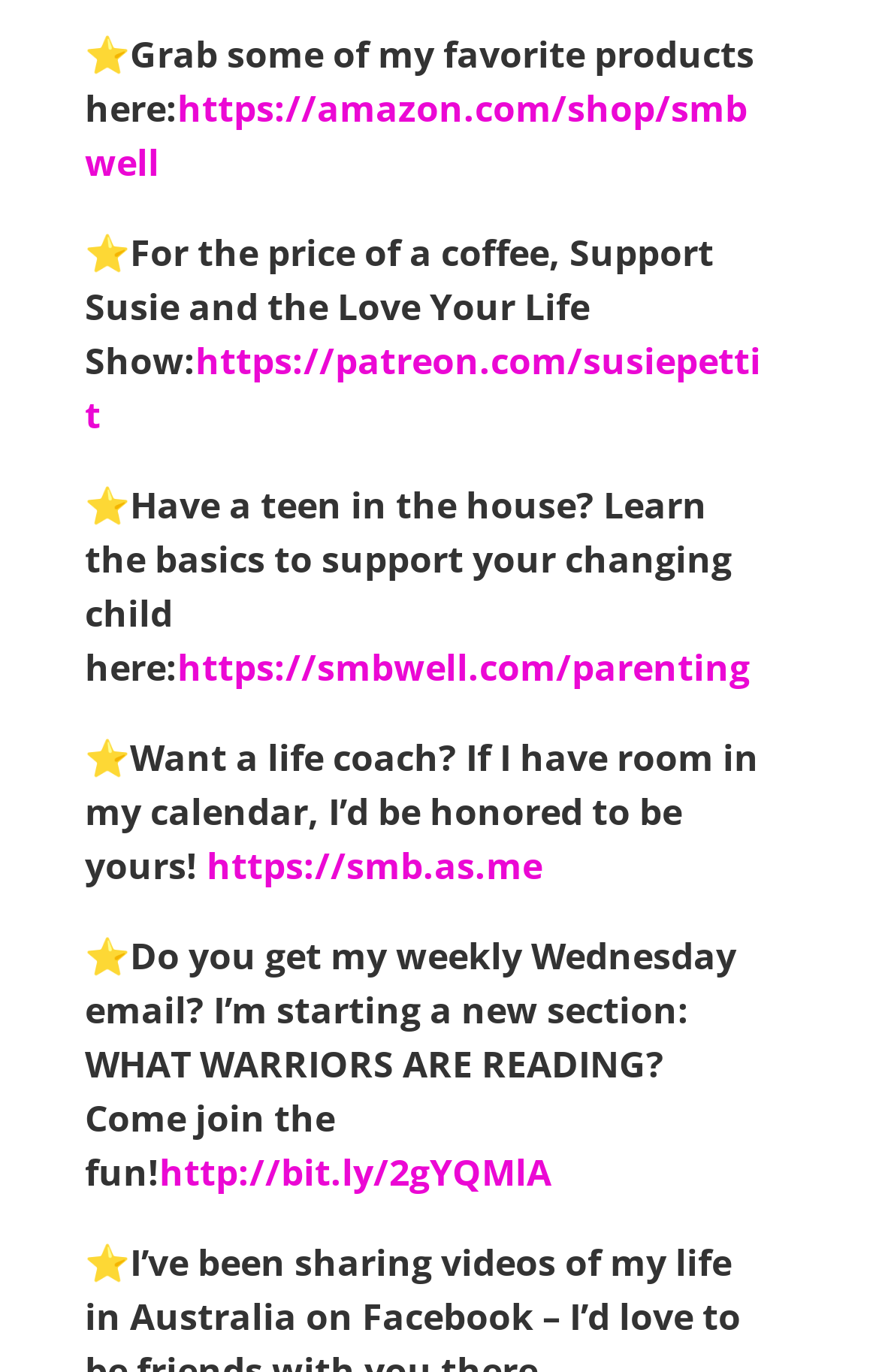Could you highlight the region that needs to be clicked to execute the instruction: "Visit Susie's Amazon shop"?

[0.096, 0.06, 0.85, 0.136]